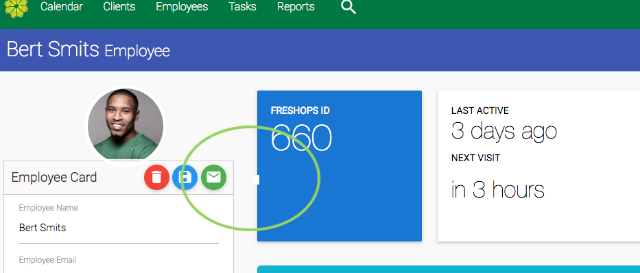Break down the image and describe every detail you can observe.

The image displays an employee management interface featuring a profile card for an employee named Bert Smits. The card prominently shows his profile picture, reflecting a professional appearance. To the left of the image, there are interactive icons for actions such as sending a message or deleting an entry. Adjacent to the profile card is a blue square displaying Bert's Freshops ID, which is 660. Additional information about his last active status—indicating he was active three days ago—and his next scheduled visit within three hours is also visible on the right side of the interface. This layout suggests a user-friendly design aimed at efficiently managing employee information and engagement.